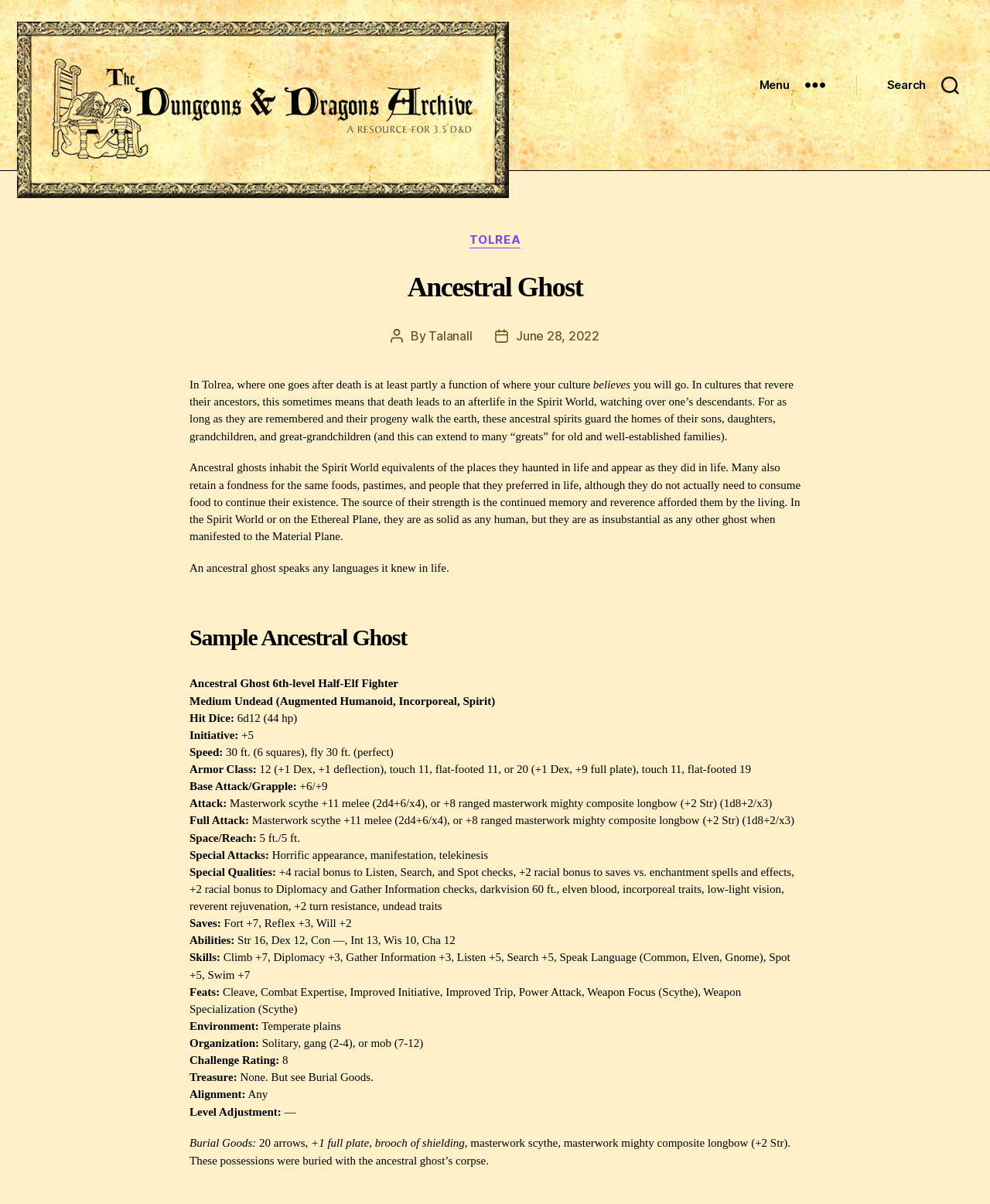What is the environment of the ancestral ghost?
Please provide a single word or phrase as the answer based on the screenshot.

Temperate plains